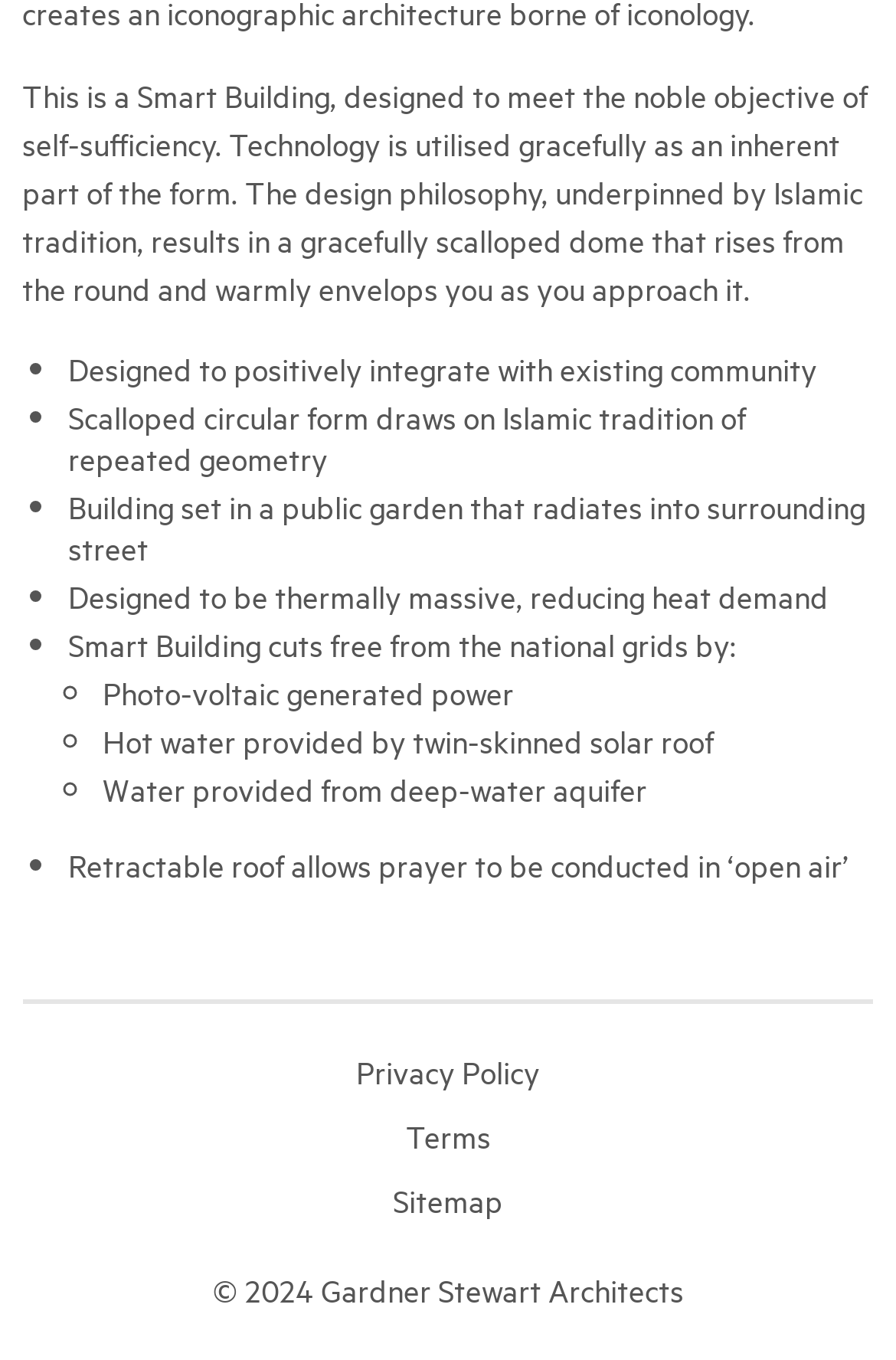What is the purpose of the retractable roof?
Using the image as a reference, answer with just one word or a short phrase.

Open air prayer